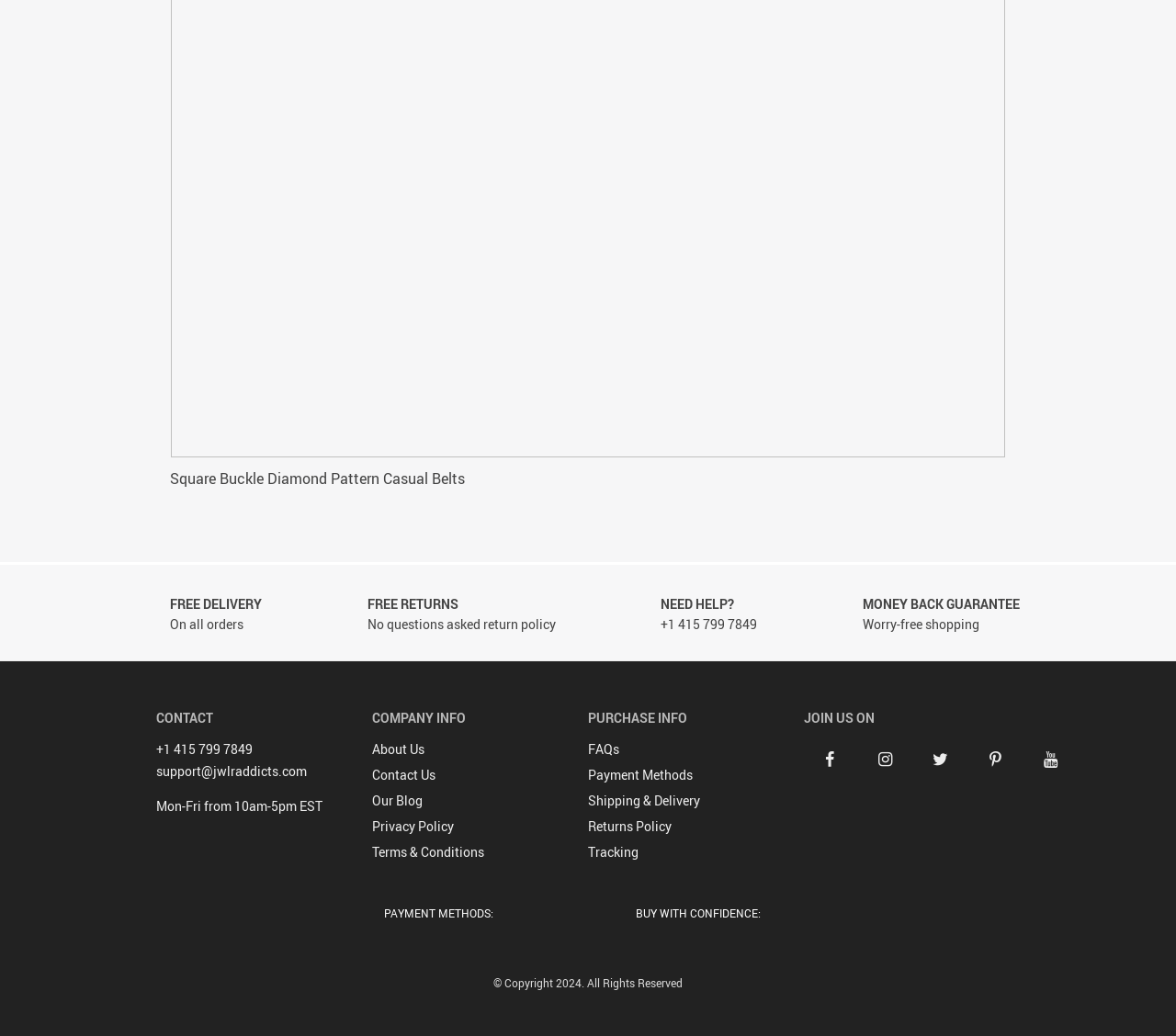Carefully observe the image and respond to the question with a detailed answer:
What is the company's return policy?

The company's return policy is stated as 'No questions asked return policy', which can be found in the top section of the webpage, next to the 'FREE RETURNS' text.